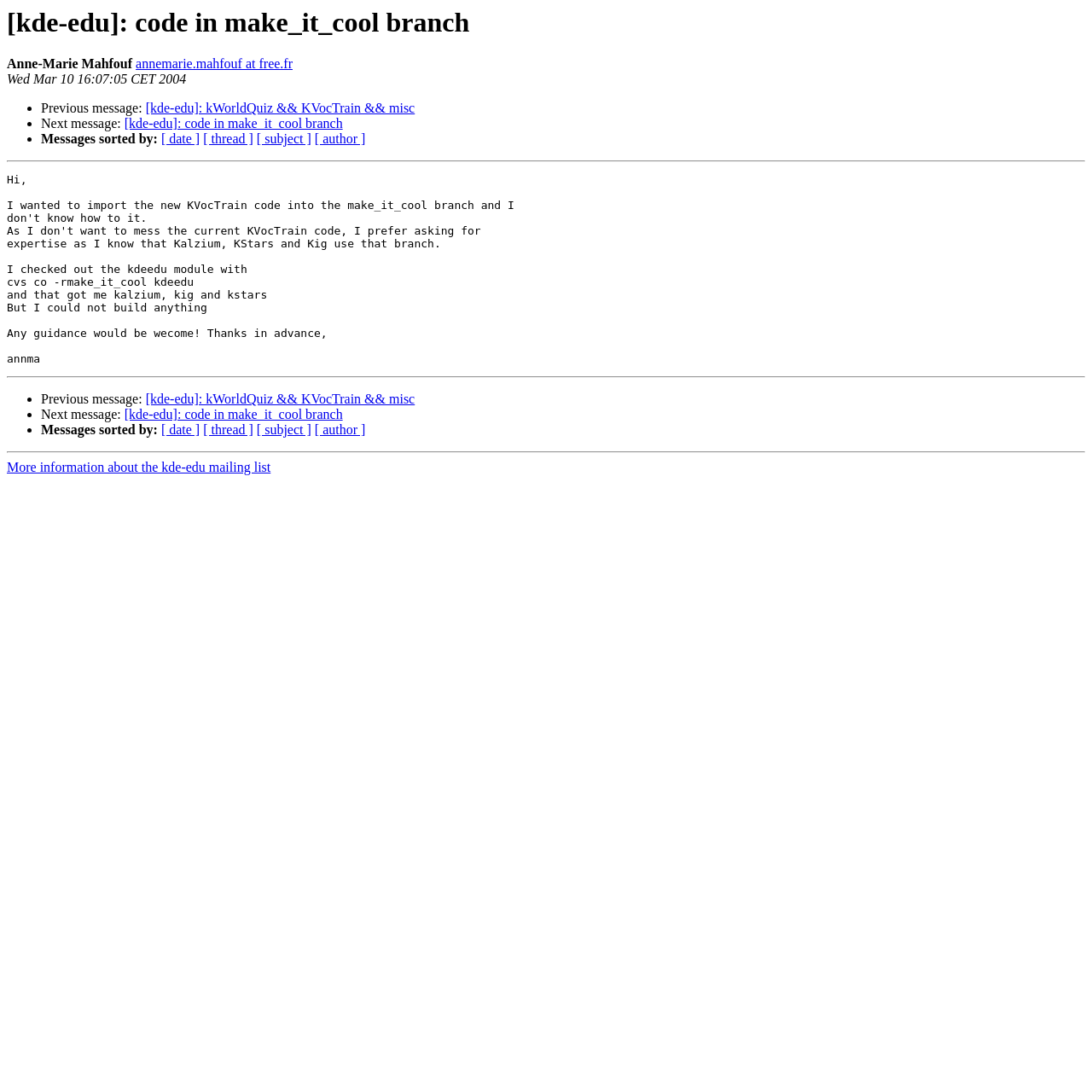Provide a thorough and detailed response to the question by examining the image: 
What is the date of the message?

The date of the message can be found by looking at the static text element 'Wed Mar 10 16:07:05 CET 2004' which is located below the author's name.